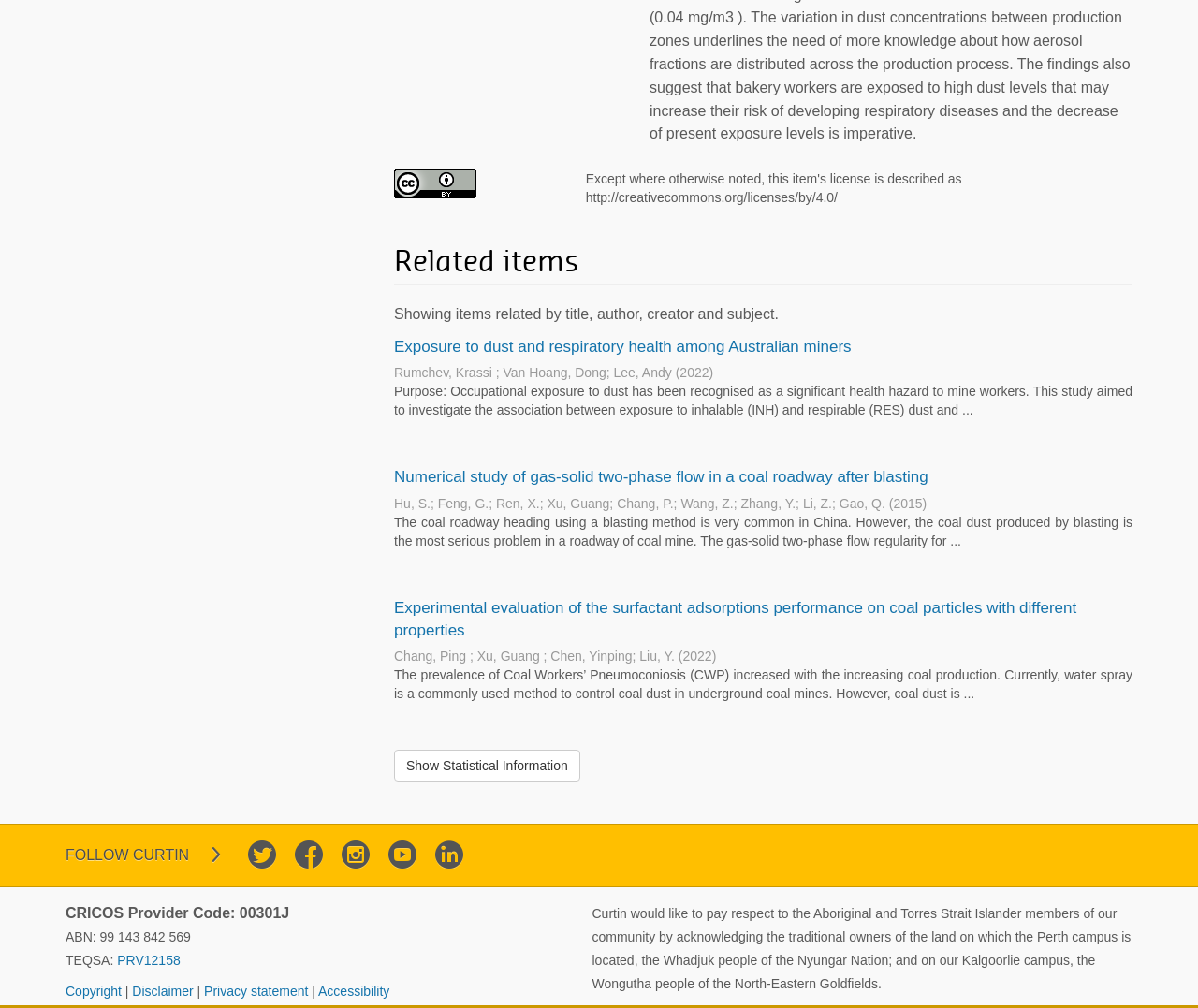Locate the UI element that matches the description PRV12158 in the webpage screenshot. Return the bounding box coordinates in the format (top-left x, top-left y, bottom-right x, bottom-right y), with values ranging from 0 to 1.

[0.098, 0.945, 0.151, 0.96]